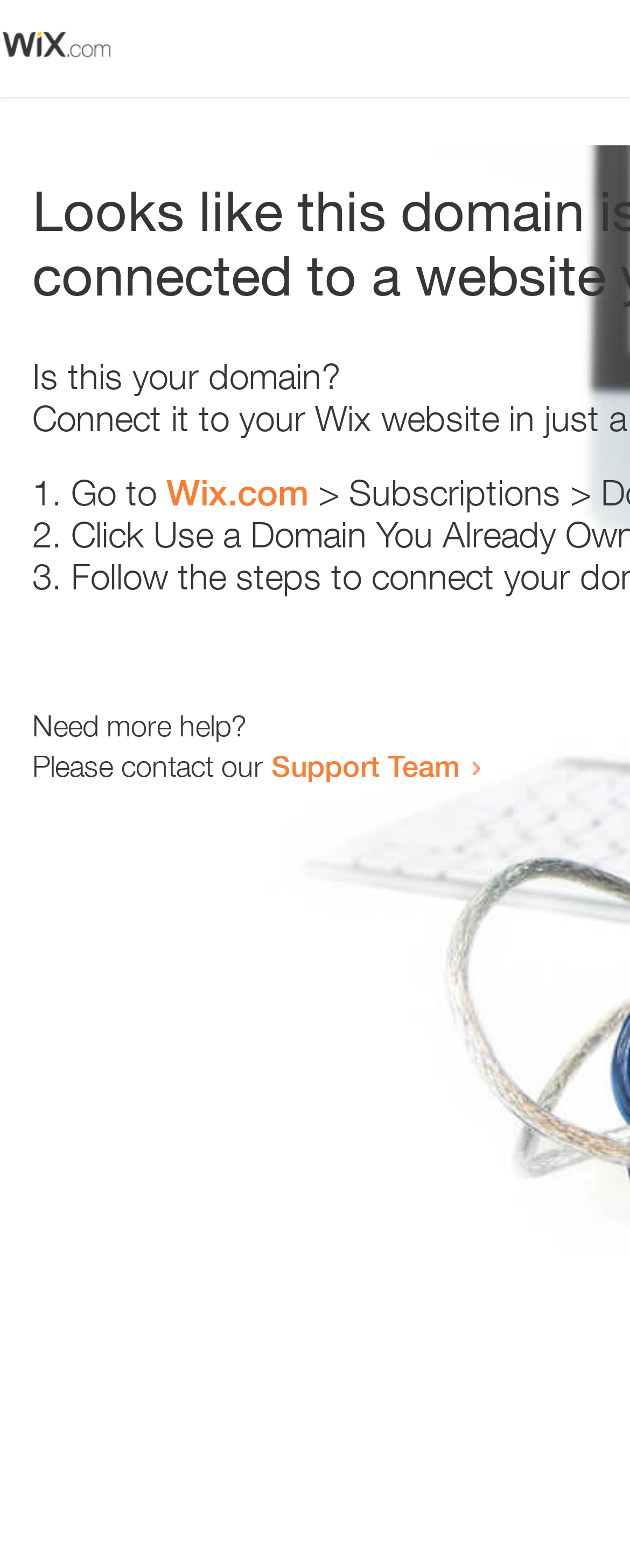Predict the bounding box coordinates of the UI element that matches this description: "Wix.com". The coordinates should be in the format [left, top, right, bottom] with each value between 0 and 1.

[0.264, 0.301, 0.49, 0.327]